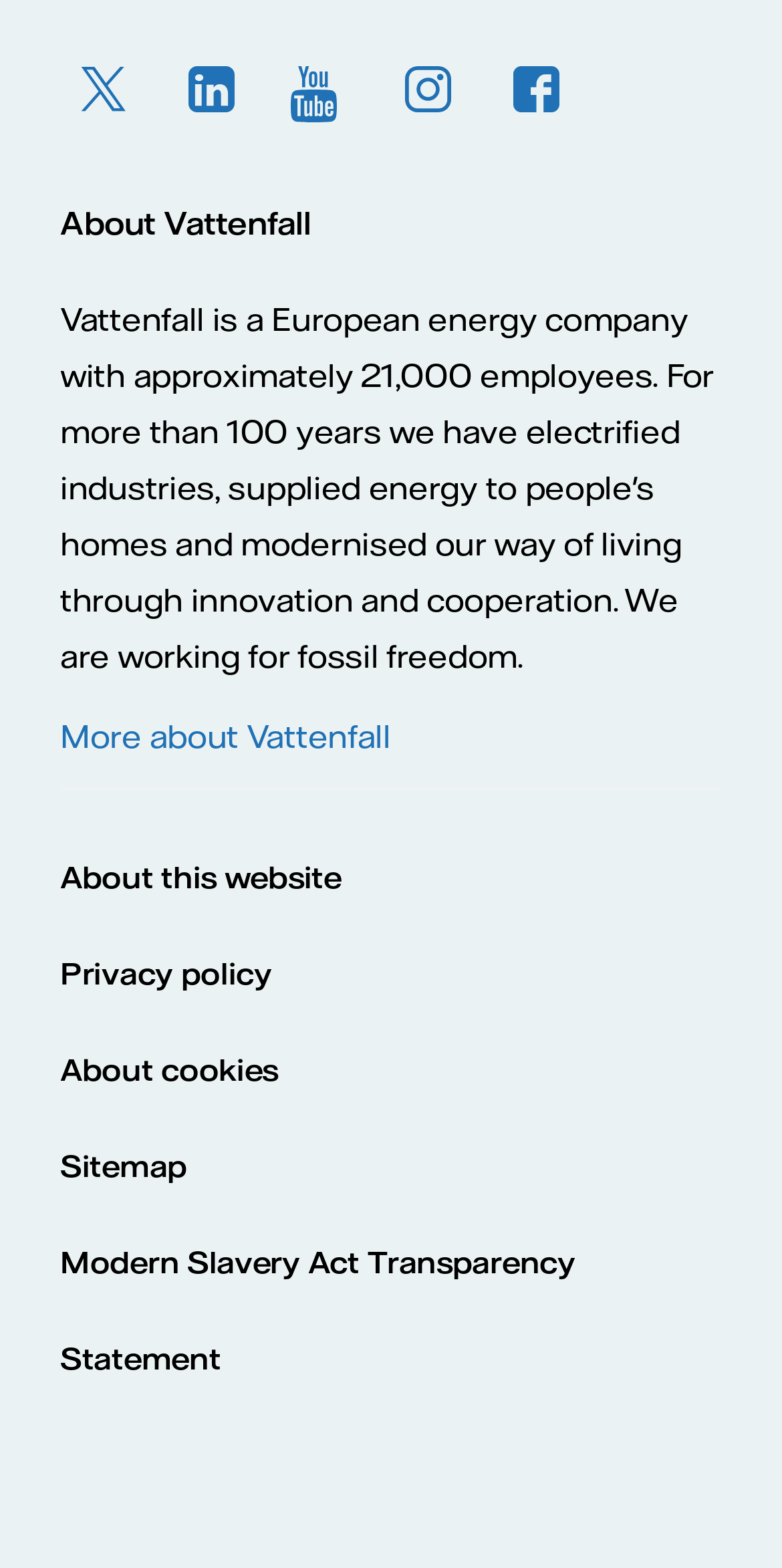Given the description: "Instagram", determine the bounding box coordinates of the UI element. The coordinates should be formatted as four float numbers between 0 and 1, [left, top, right, bottom].

[0.492, 0.03, 0.605, 0.086]